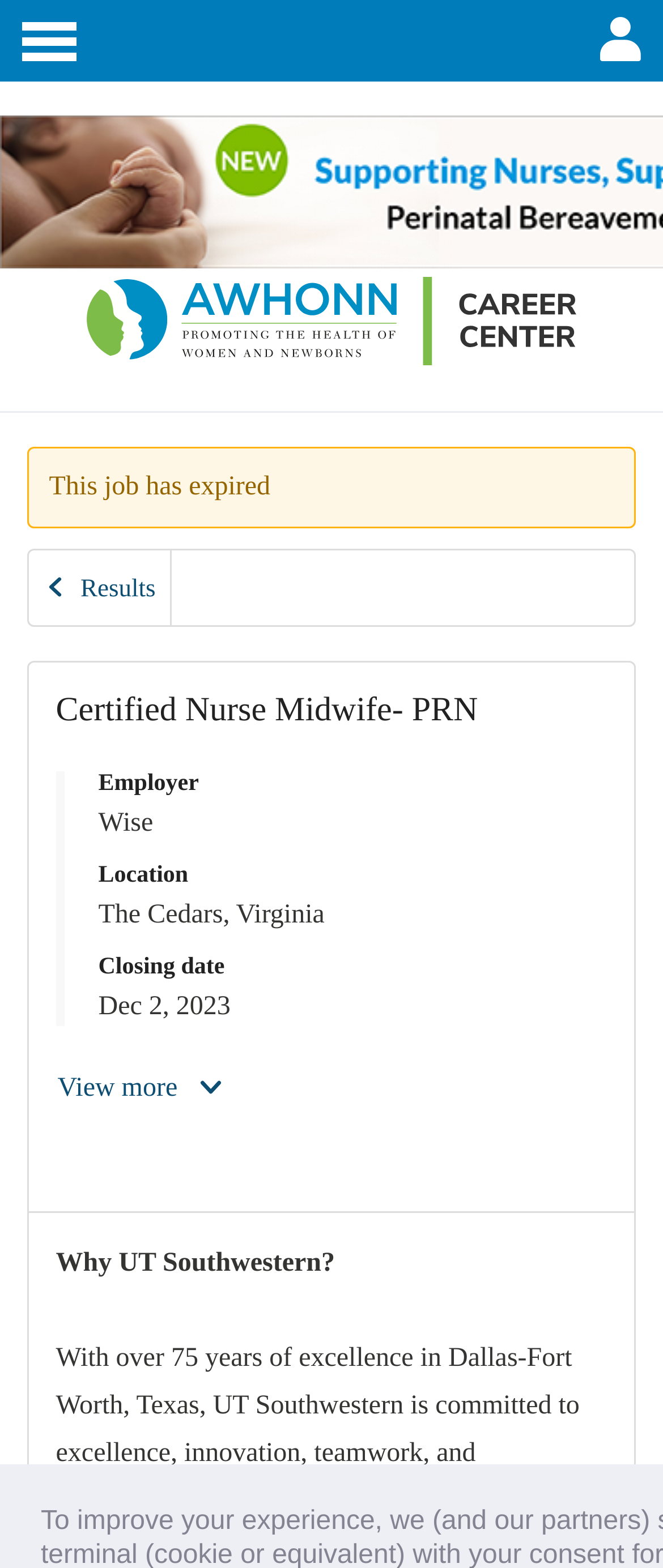Where is the job location?
Can you offer a detailed and complete answer to this question?

The job location can be found in the description list on the webpage, where it is listed as 'The Cedars, Virginia' under the term 'Location'.